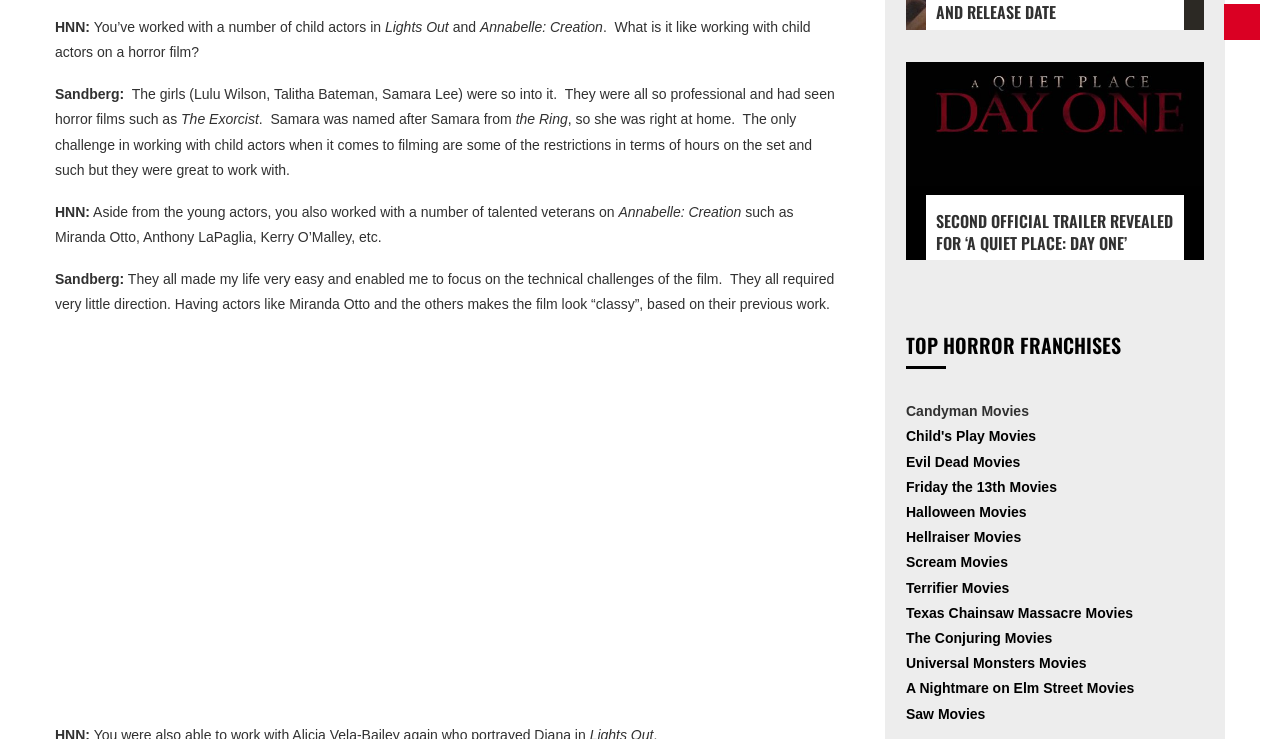Using the webpage screenshot, find the UI element described by Disability History. Provide the bounding box coordinates in the format (top-left x, top-left y, bottom-right x, bottom-right y), ensuring all values are floating point numbers between 0 and 1.

None